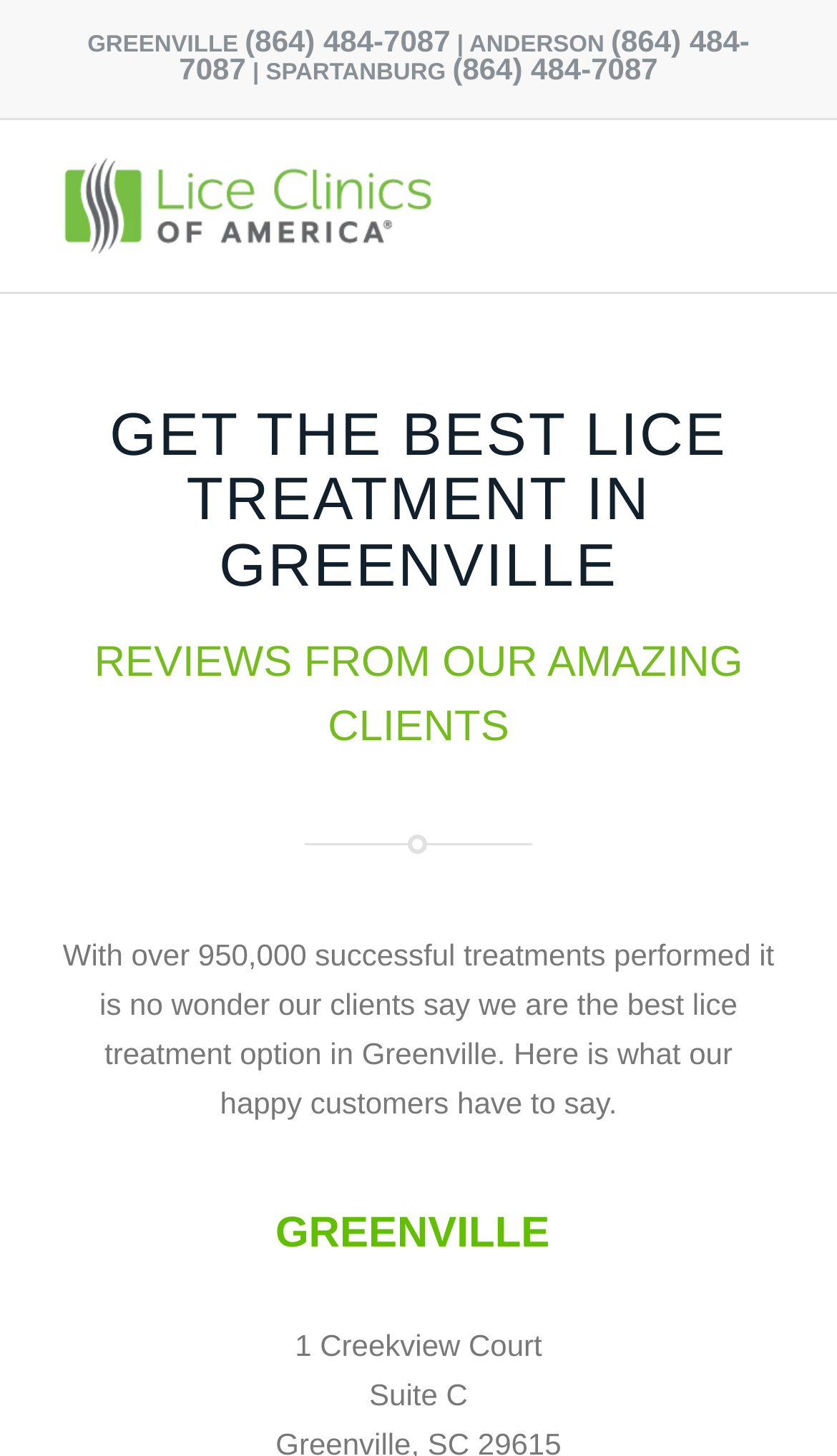Use a single word or phrase to answer the question:
How many phone numbers are listed?

3